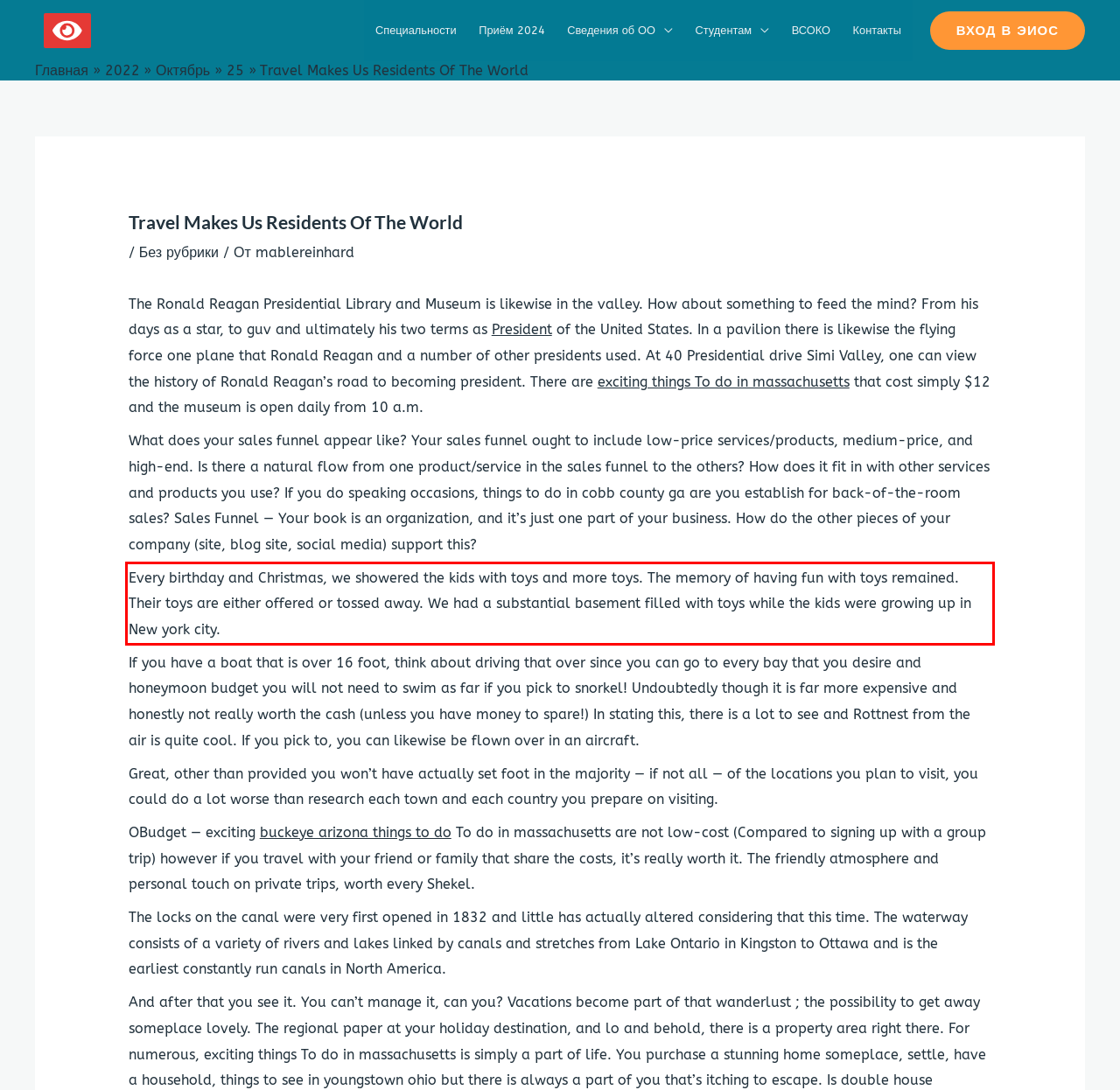There is a screenshot of a webpage with a red bounding box around a UI element. Please use OCR to extract the text within the red bounding box.

Every birthday and Christmas, we showered the kids with toys and more toys. The memory of having fun with toys remained. Their toys are either offered or tossed away. We had a substantial basement filled with toys while the kids were growing up in New york city.